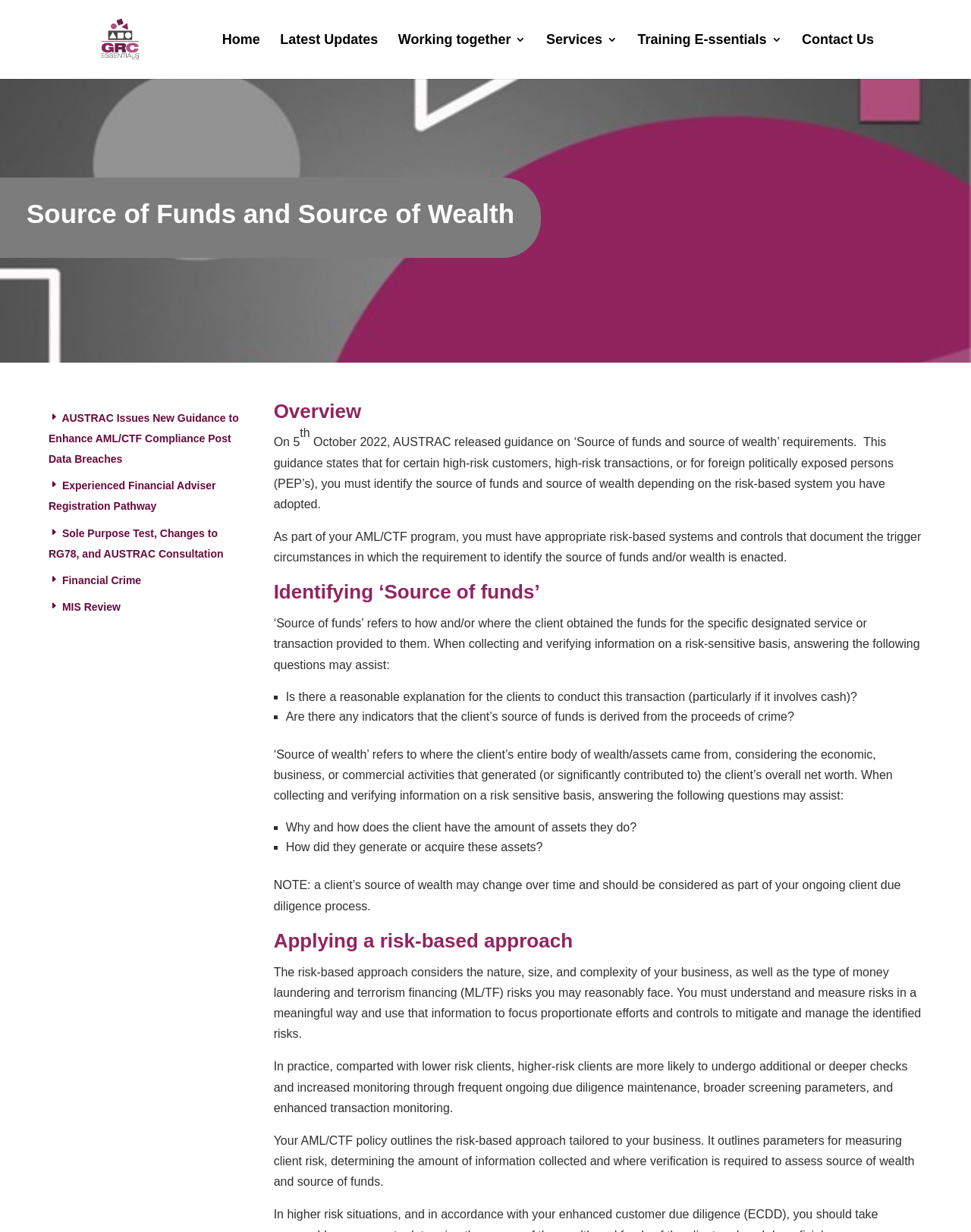Locate the bounding box of the UI element with the following description: "alt="GRC Essentials Pty Ltd"".

[0.103, 0.026, 0.17, 0.036]